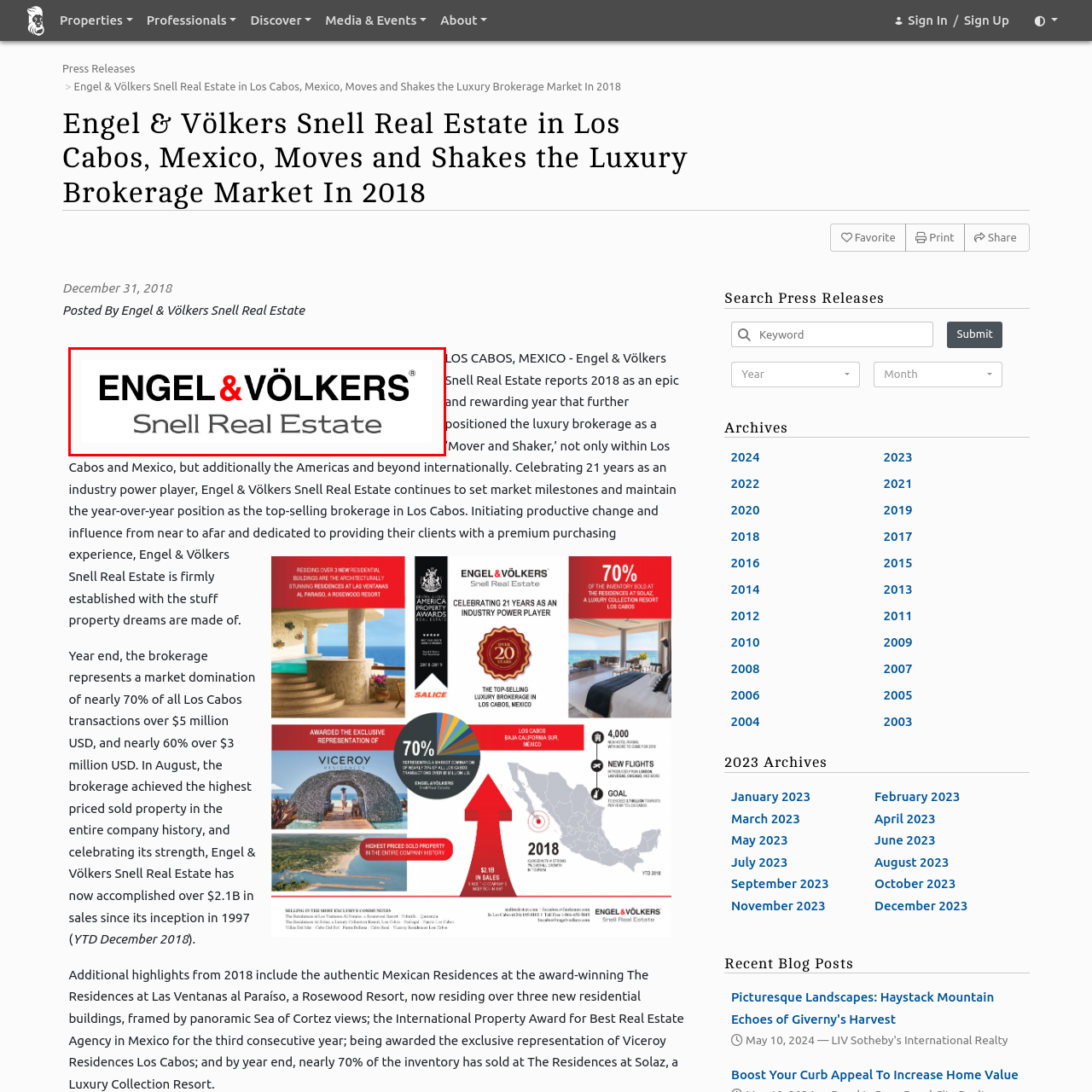Where is Snell Real Estate located?
Analyze the image within the red bounding box and respond to the question with a detailed answer derived from the visual content.

The logo indicates that Snell Real Estate is located in Los Cabos, Mexico, which is a specific region in the local real estate market.